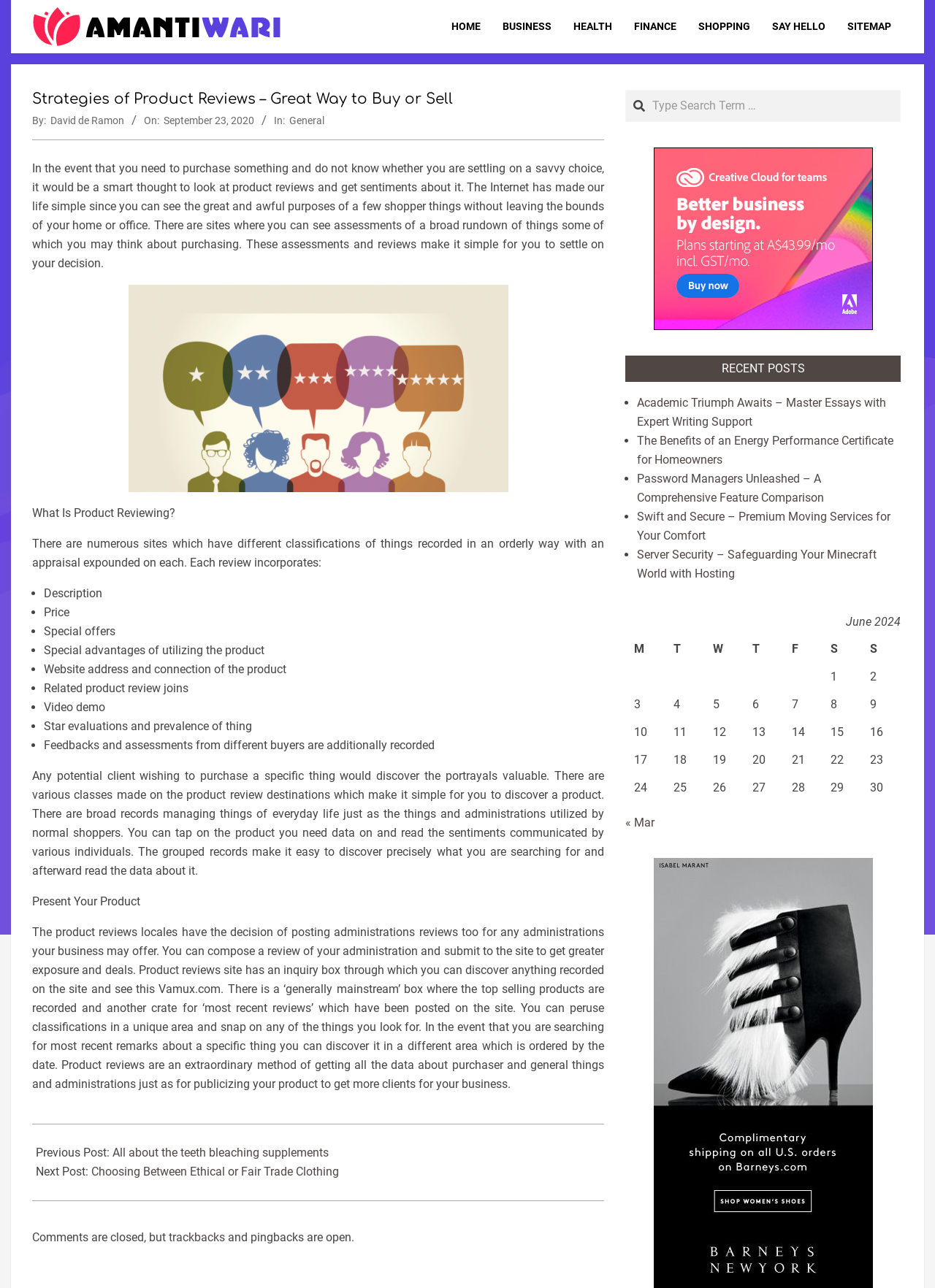How can a business owner promote their product on the website?
Refer to the image and provide a detailed answer to the question.

The article mentions that business owners can promote their products on the website by posting a review of their product. This can be done through the 'Present Your Product' section of the website.